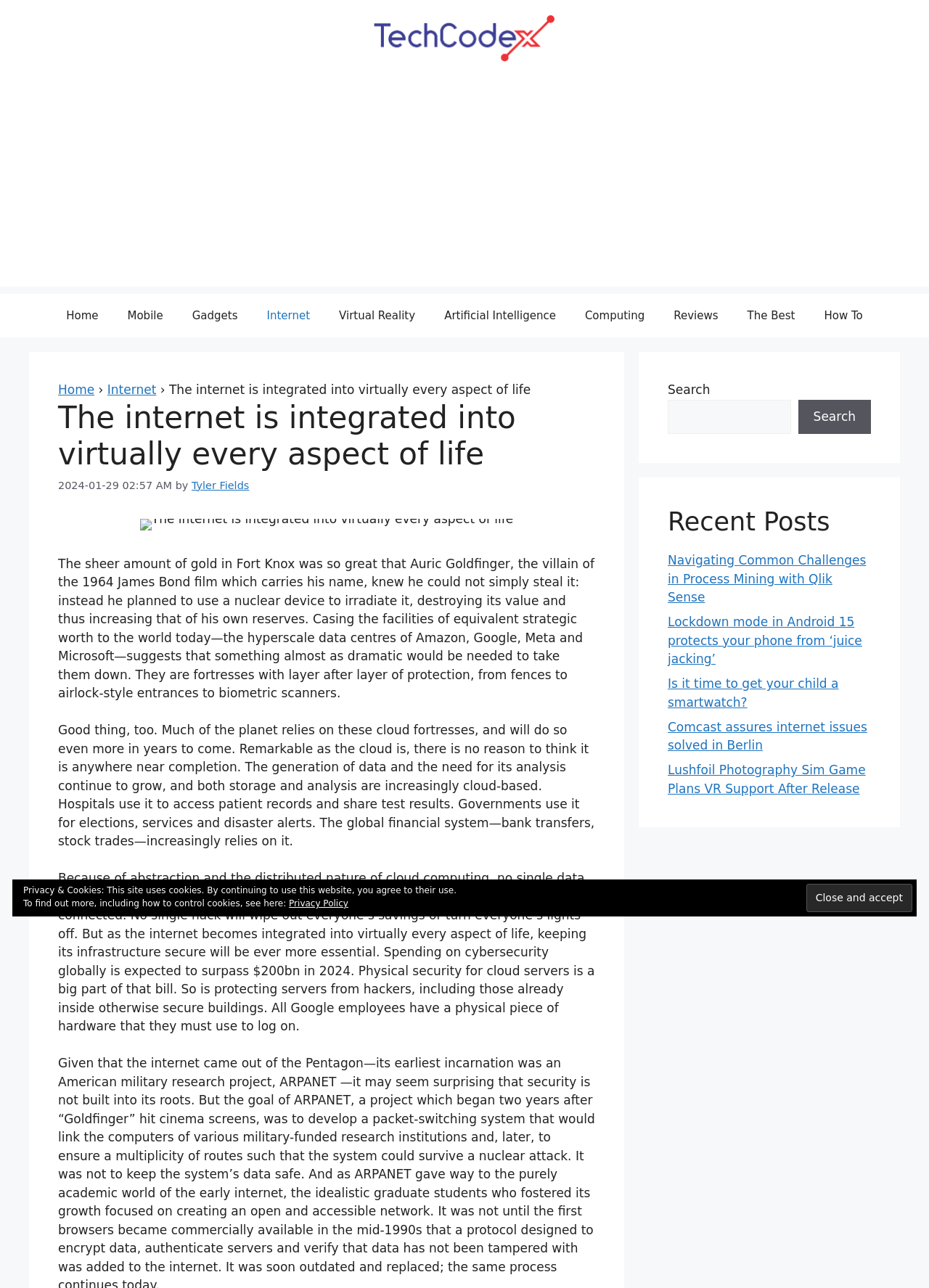How much is expected to be spent on cybersecurity globally in 2024?
Please interpret the details in the image and answer the question thoroughly.

The article mentions that spending on cybersecurity globally is expected to surpass $200 billion in 2024, which indicates the growing importance of securing the internet's infrastructure.